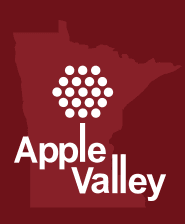Offer a comprehensive description of the image.

The image features the logo of Apple Valley, a city located in Minnesota. The design showcases the state of Minnesota as a backdrop, prominently displaying the words "Apple Valley" in bold white letters at the bottom. Above the text, a cluster of small dots forms a circular pattern, symbolizing the vibrant community and collective spirit of the area. The overall color scheme includes a rich maroon background, providing a striking contrast to the white text and design elements, emphasizing the identity of Apple Valley. This logo is likely used for promotional materials and official communications related to the city, reflecting its civic pride and community engagement.